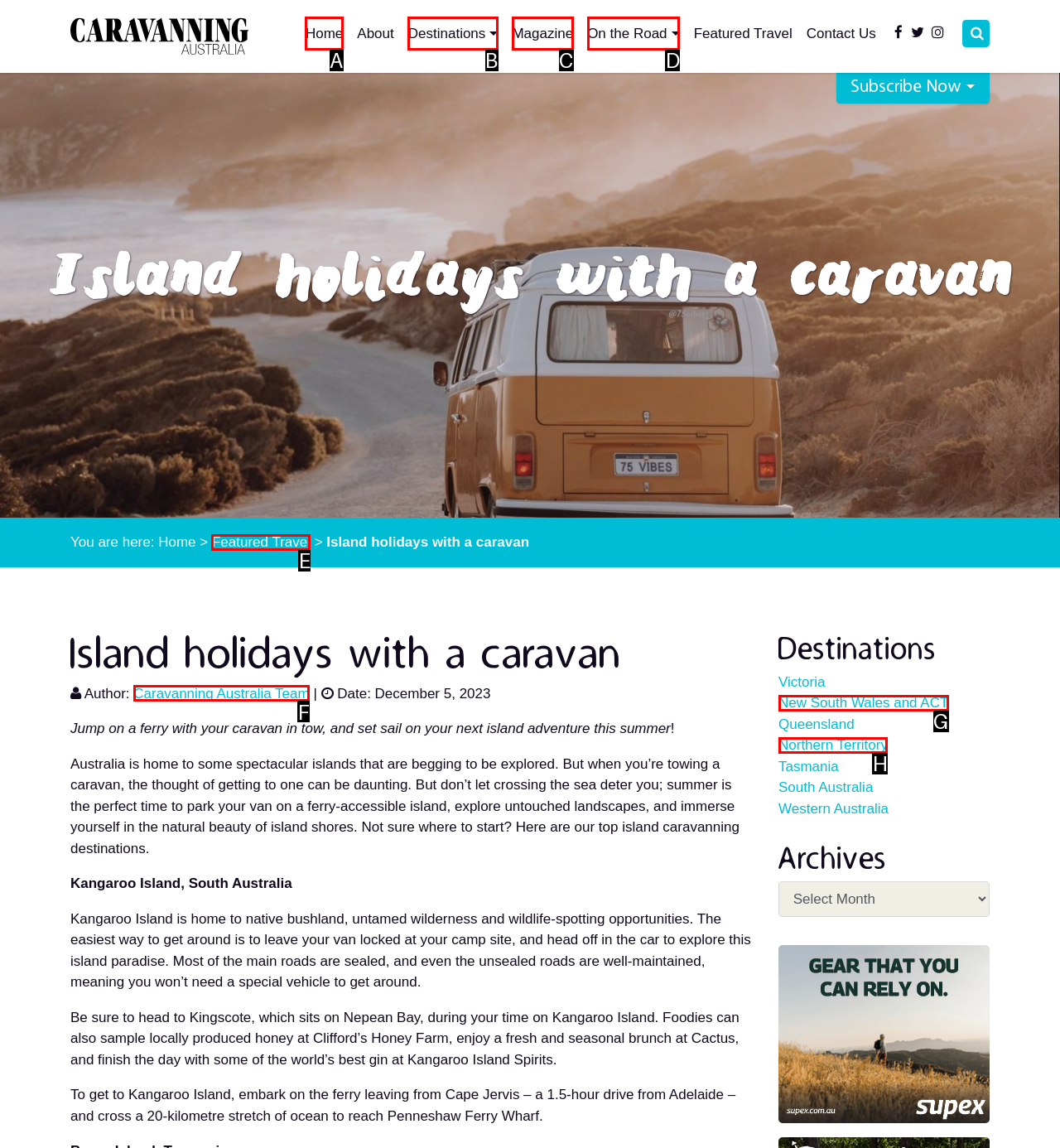From the options provided, determine which HTML element best fits the description: Northern Territory. Answer with the correct letter.

H